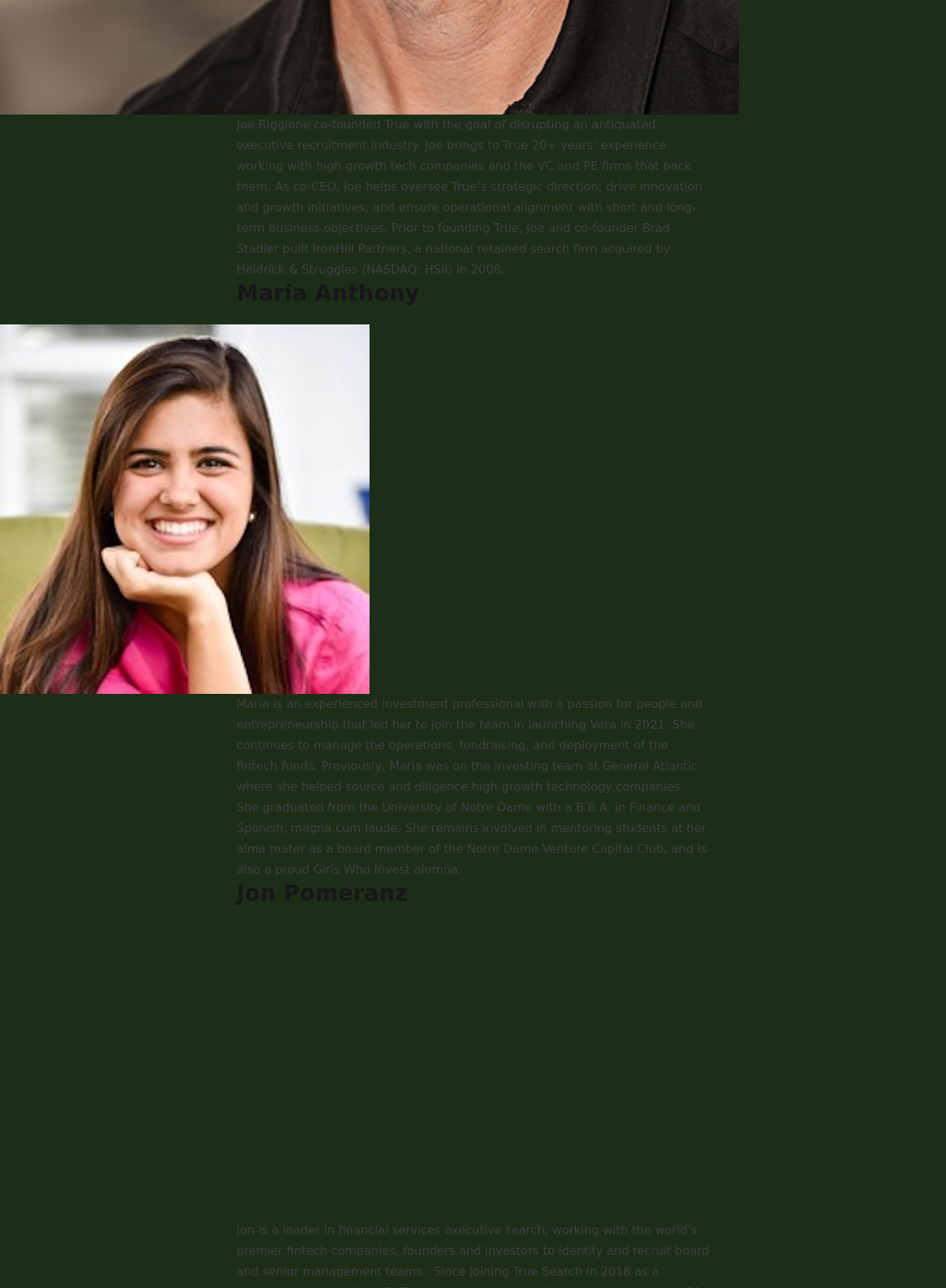What is Maria Anthony's previous work experience?
Based on the screenshot, give a detailed explanation to answer the question.

According to the StaticText element with OCR text 'Maria is an experienced investment professional... Previously, Maria was on the investing team at General Atlantic...', Maria Anthony previously worked at General Atlantic.